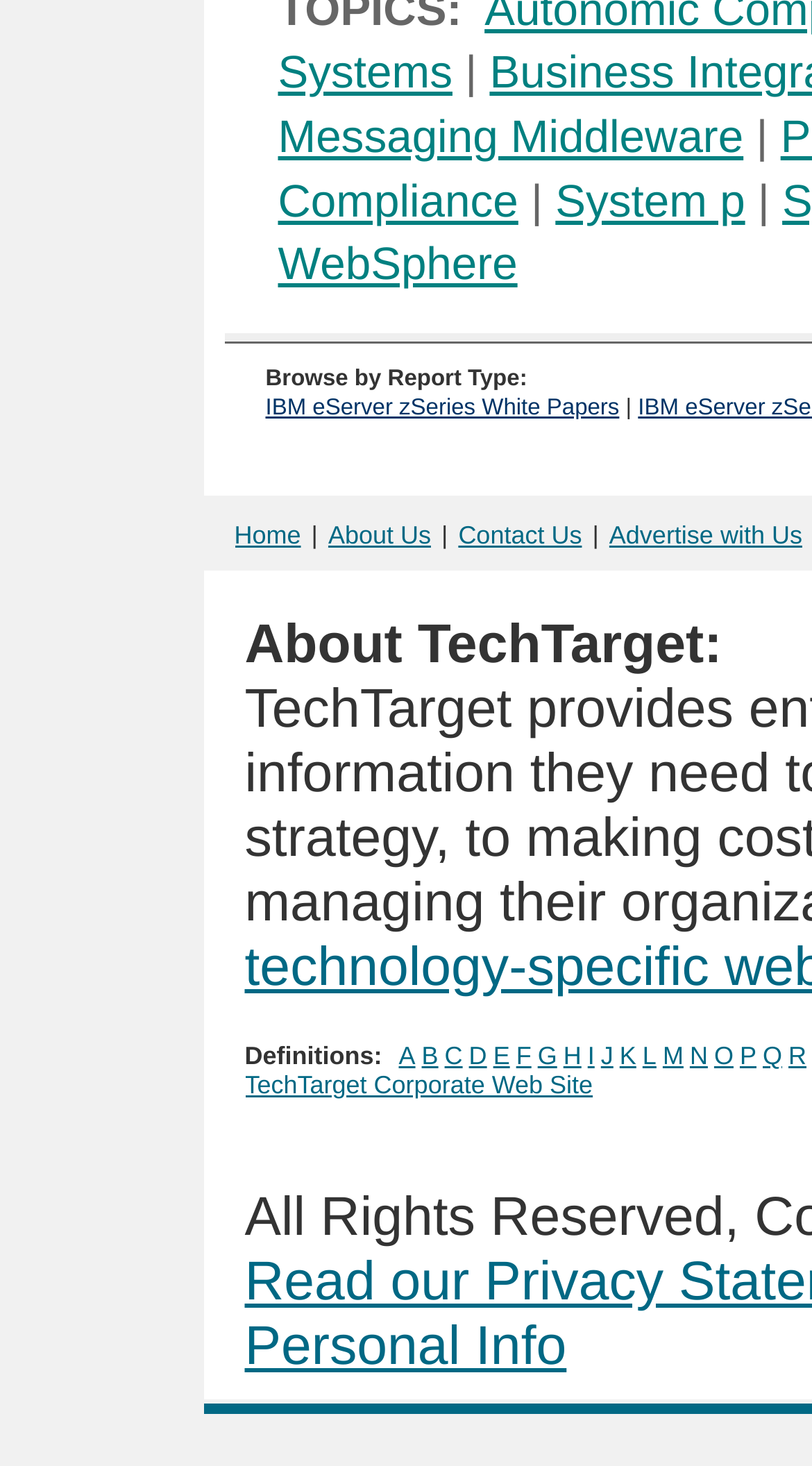Could you indicate the bounding box coordinates of the region to click in order to complete this instruction: "Go to home page".

[0.288, 0.355, 0.371, 0.375]